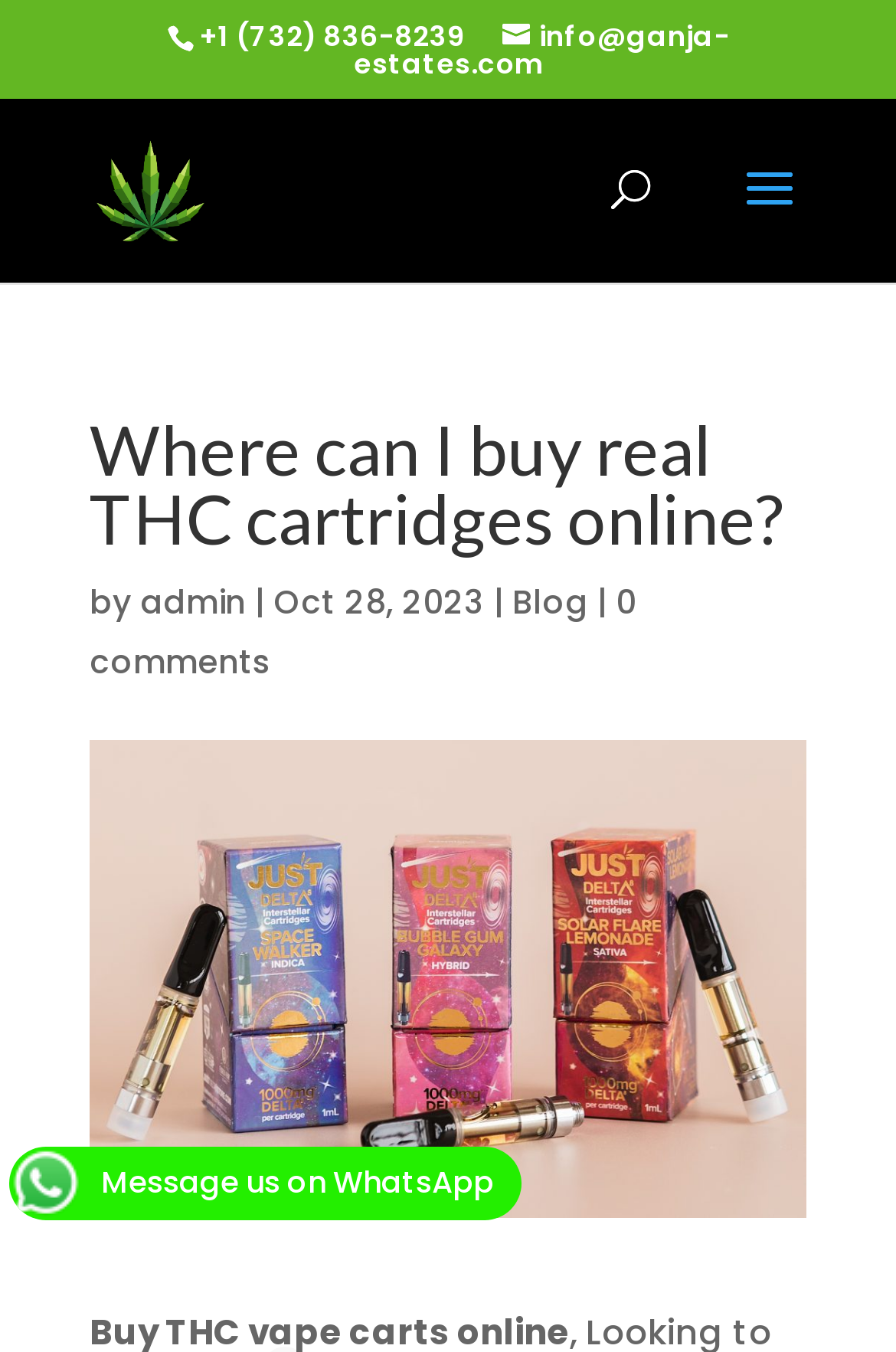Please determine the bounding box coordinates of the element to click on in order to accomplish the following task: "View Future State Experts". Ensure the coordinates are four float numbers ranging from 0 to 1, i.e., [left, top, right, bottom].

None